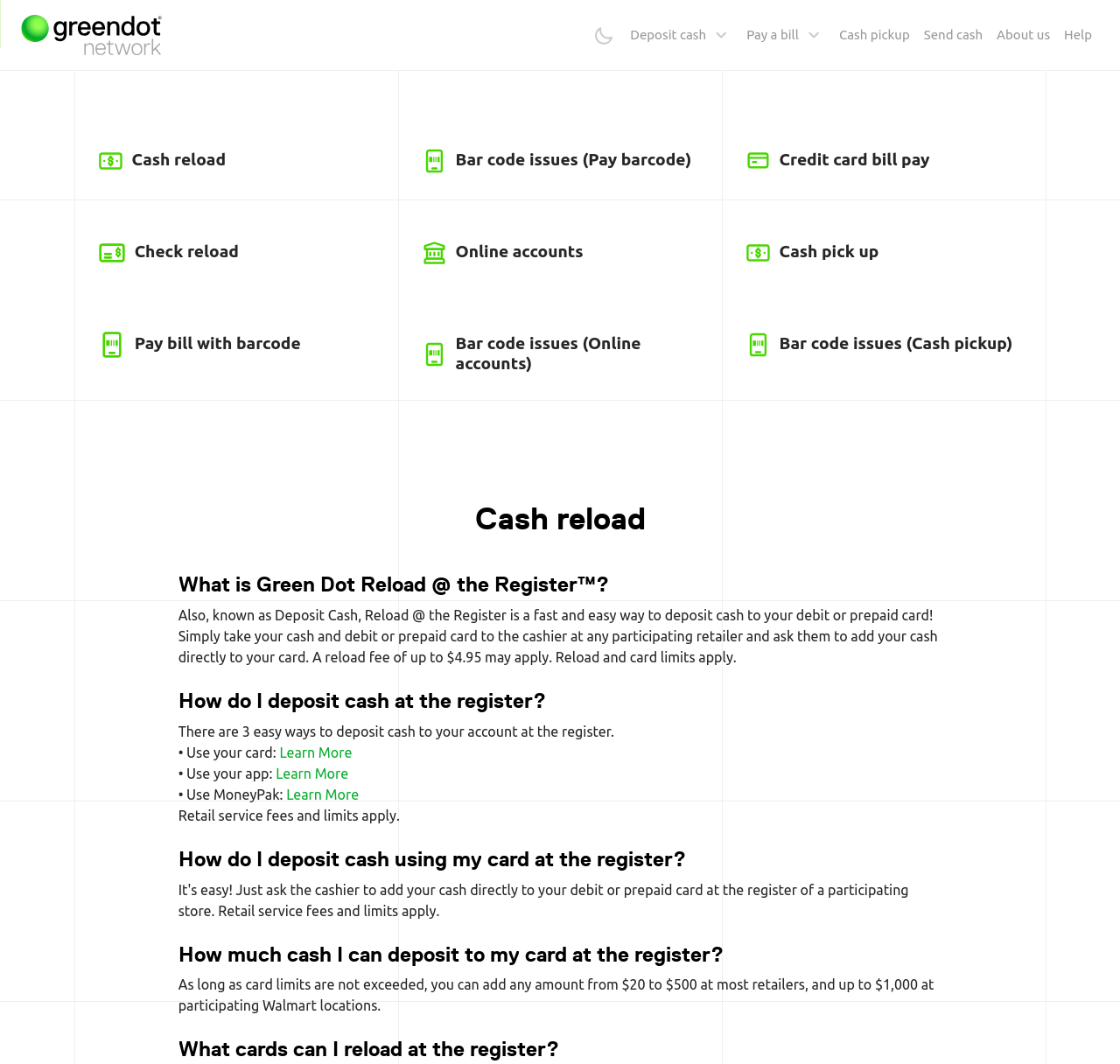Identify the bounding box coordinates for the UI element mentioned here: "Bar code issues (Online accounts)". Provide the coordinates as four float values between 0 and 1, i.e., [left, top, right, bottom].

[0.399, 0.3, 0.624, 0.364]